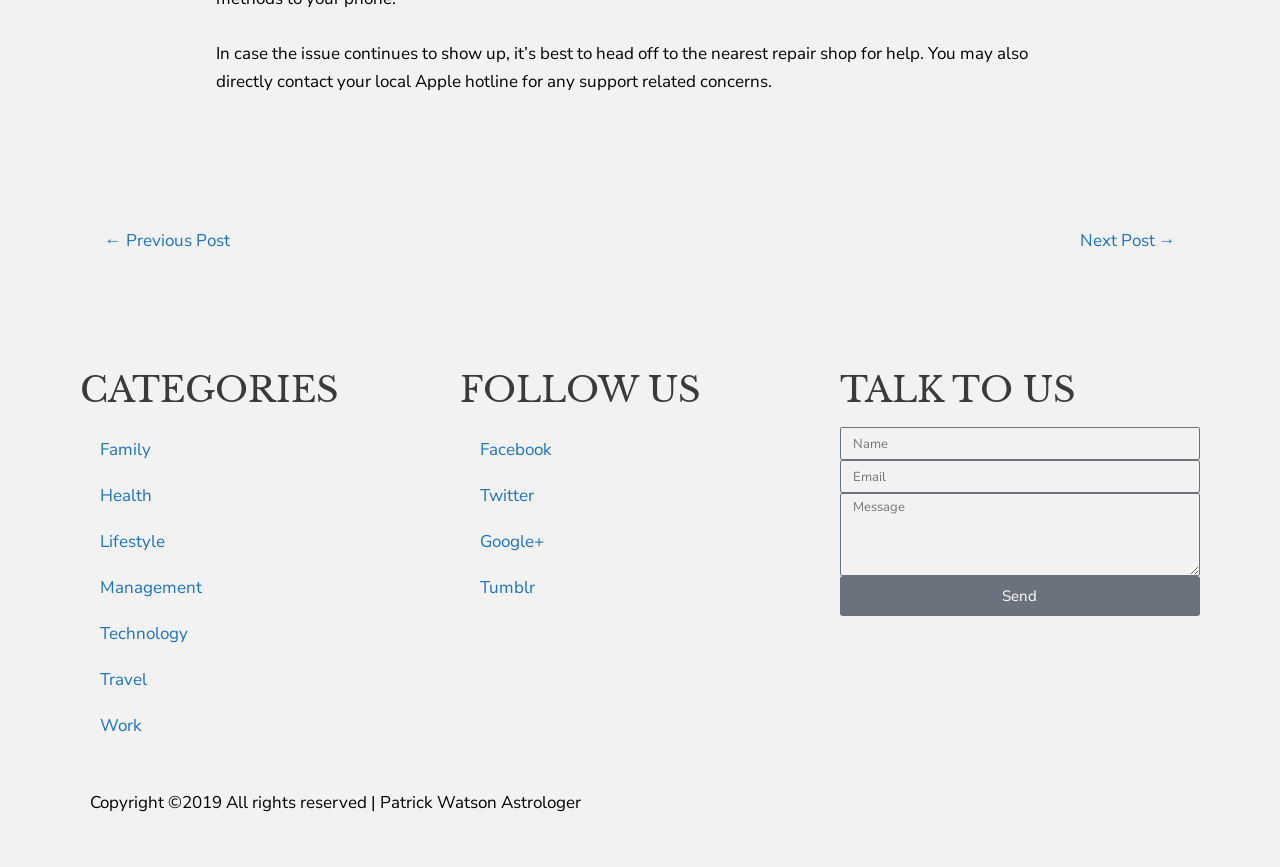Utilize the details in the image to thoroughly answer the following question: How many social media platforms are listed for following?

The webpage has a section labeled 'FOLLOW US' which lists 4 social media platforms: Facebook, Twitter, Google+, and Tumblr.